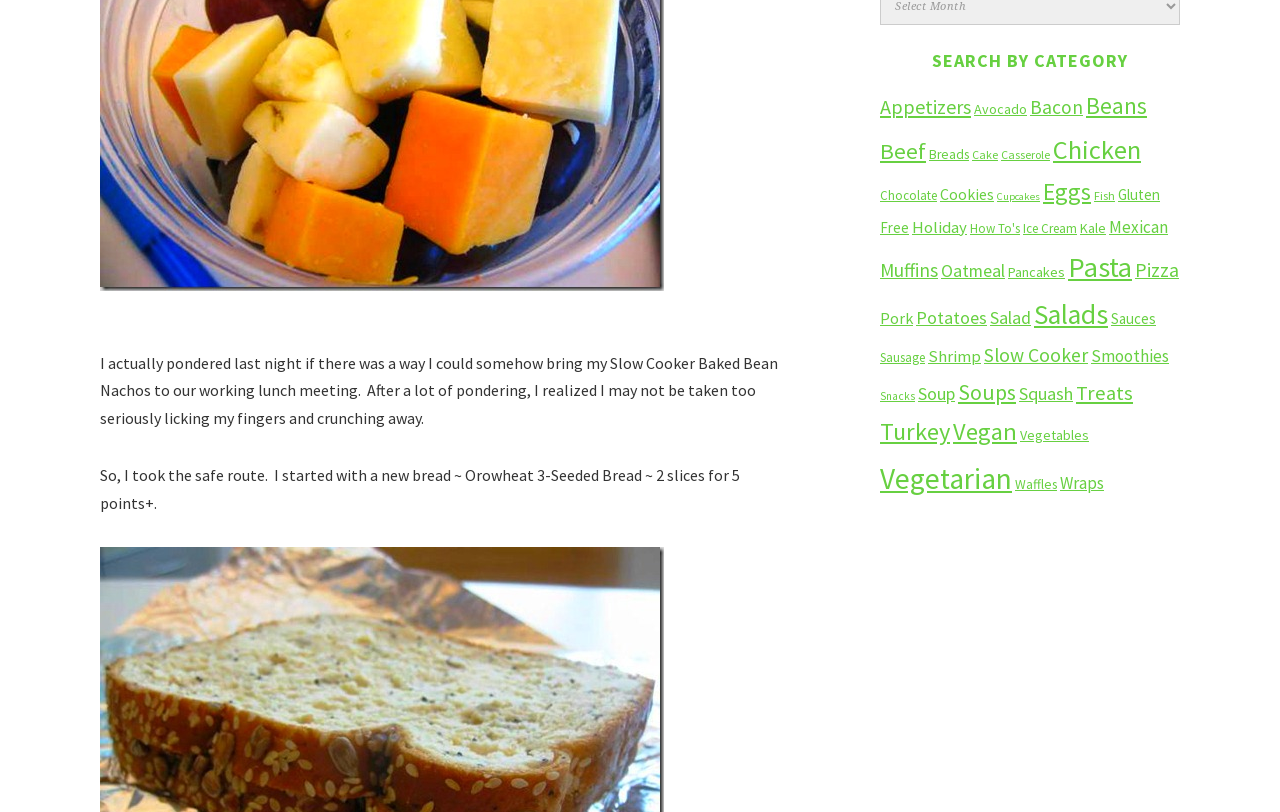Please identify the bounding box coordinates of the element on the webpage that should be clicked to follow this instruction: "Explore Slow Cooker recipes". The bounding box coordinates should be given as four float numbers between 0 and 1, formatted as [left, top, right, bottom].

[0.769, 0.422, 0.85, 0.452]